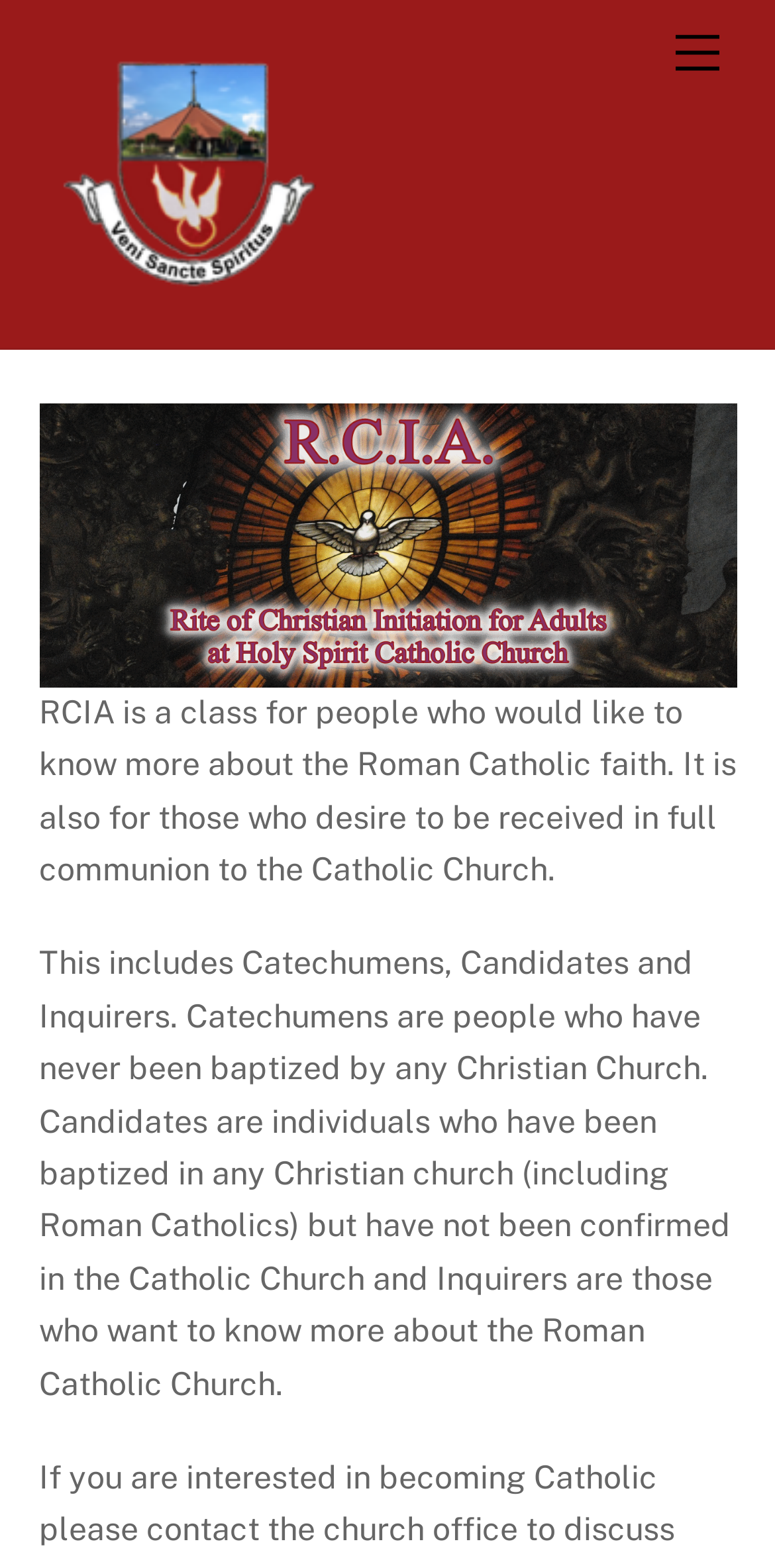What is the function of the 'Back To Top' button?
Give a comprehensive and detailed explanation for the question.

The 'Back To Top' button is located at the bottom of the webpage and allows users to quickly navigate back to the top of the page, providing an easy way to access the main content and navigation menu.